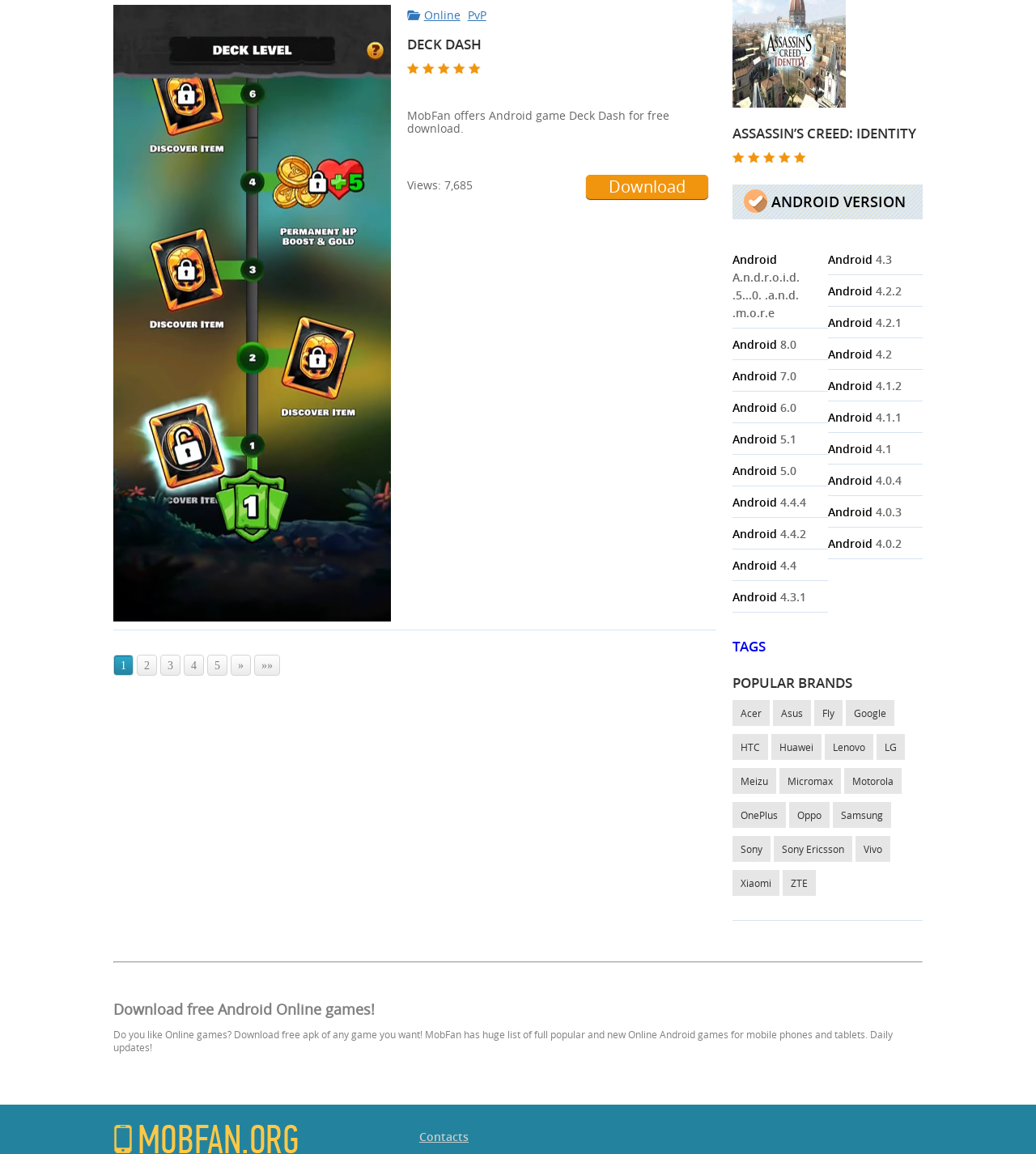Please locate the bounding box coordinates of the element's region that needs to be clicked to follow the instruction: "Download Deck Dash game". The bounding box coordinates should be provided as four float numbers between 0 and 1, i.e., [left, top, right, bottom].

[0.566, 0.152, 0.684, 0.173]